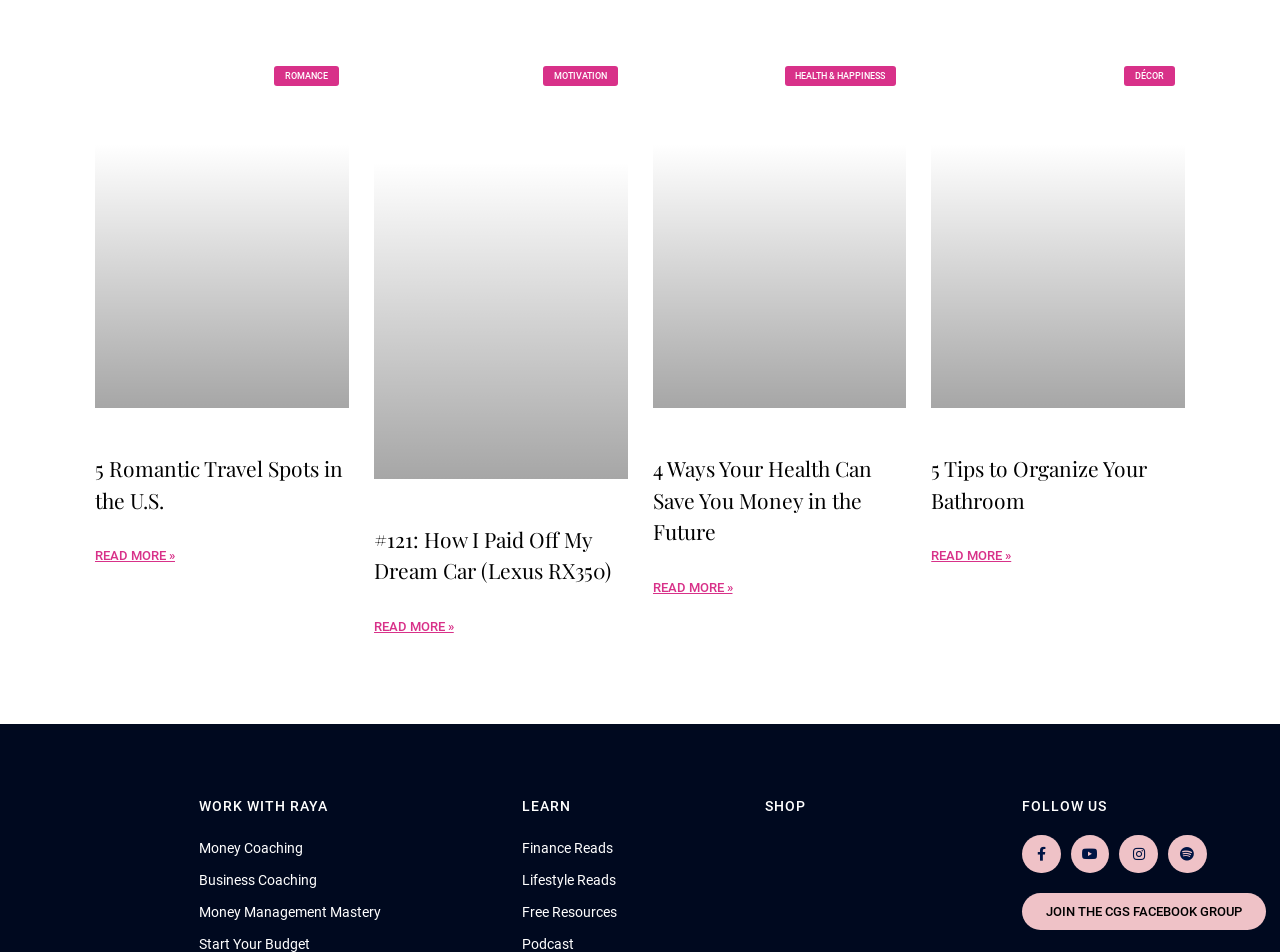Please identify the bounding box coordinates of the element on the webpage that should be clicked to follow this instruction: "Read more about 5 Romantic Travel Spots in the U.S.". The bounding box coordinates should be given as four float numbers between 0 and 1, formatted as [left, top, right, bottom].

[0.074, 0.569, 0.137, 0.598]